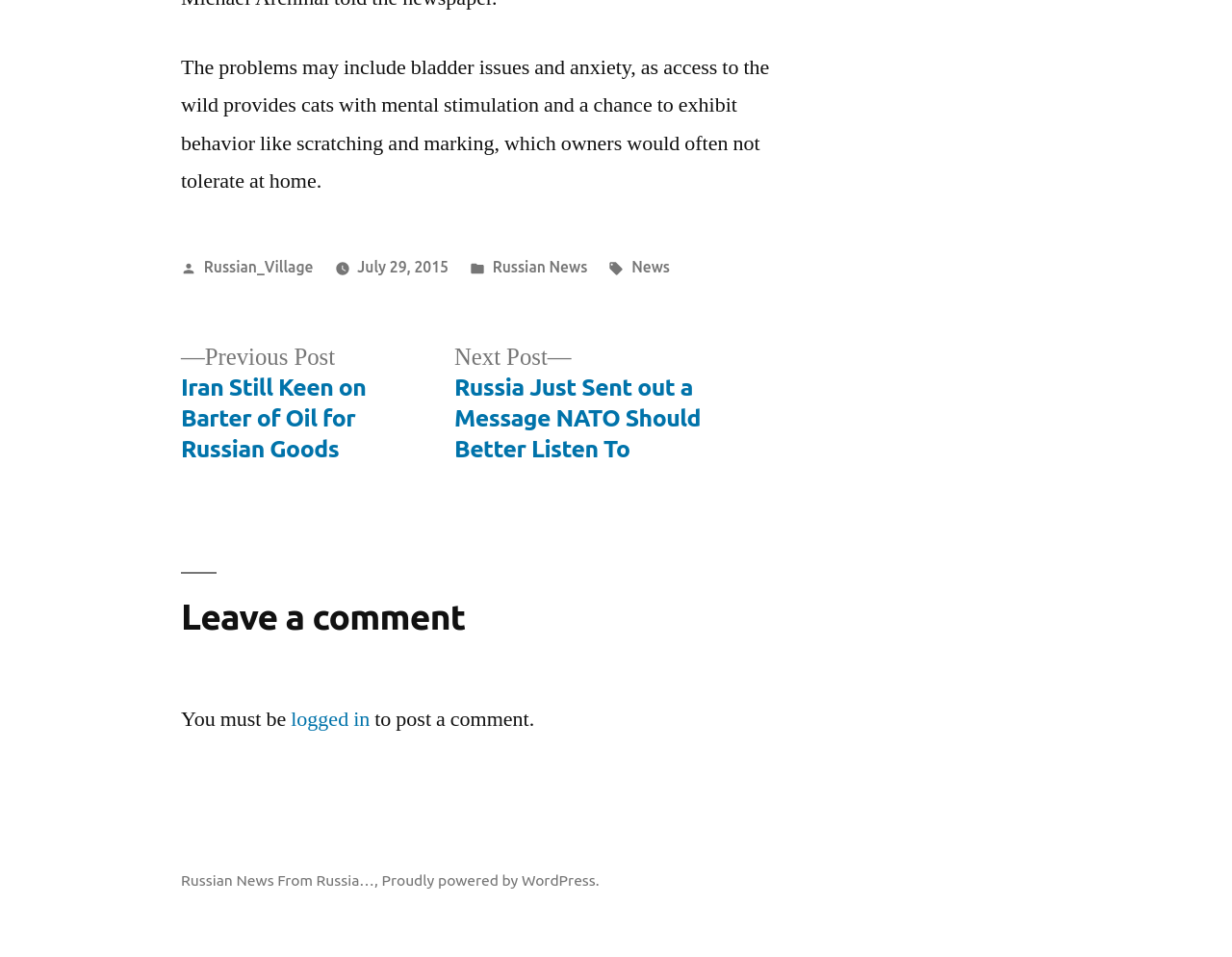What is the topic of the article? Based on the screenshot, please respond with a single word or phrase.

Cats' behavior